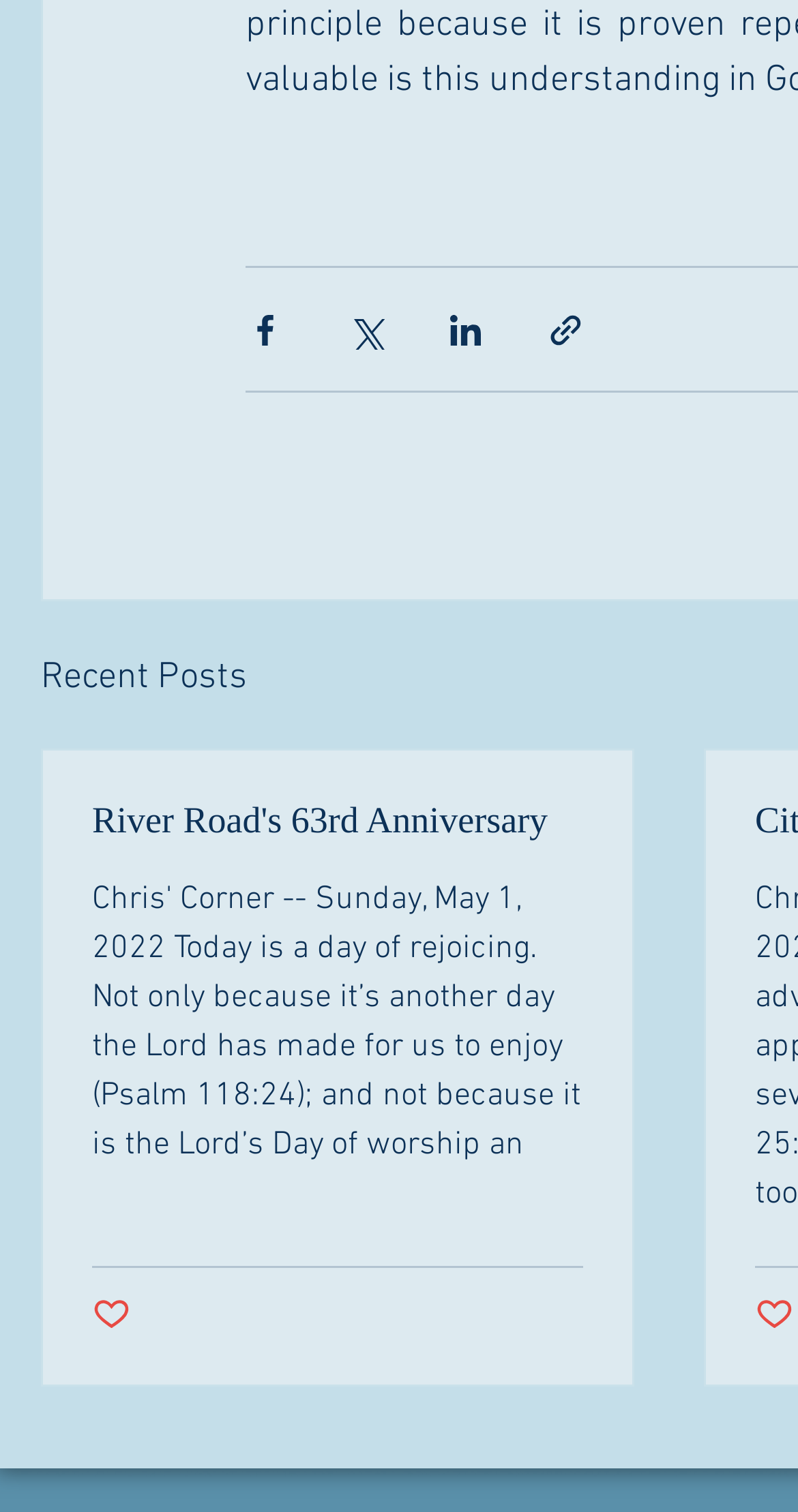Locate the bounding box coordinates of the element that needs to be clicked to carry out the instruction: "Share via link". The coordinates should be given as four float numbers ranging from 0 to 1, i.e., [left, top, right, bottom].

[0.685, 0.205, 0.733, 0.231]